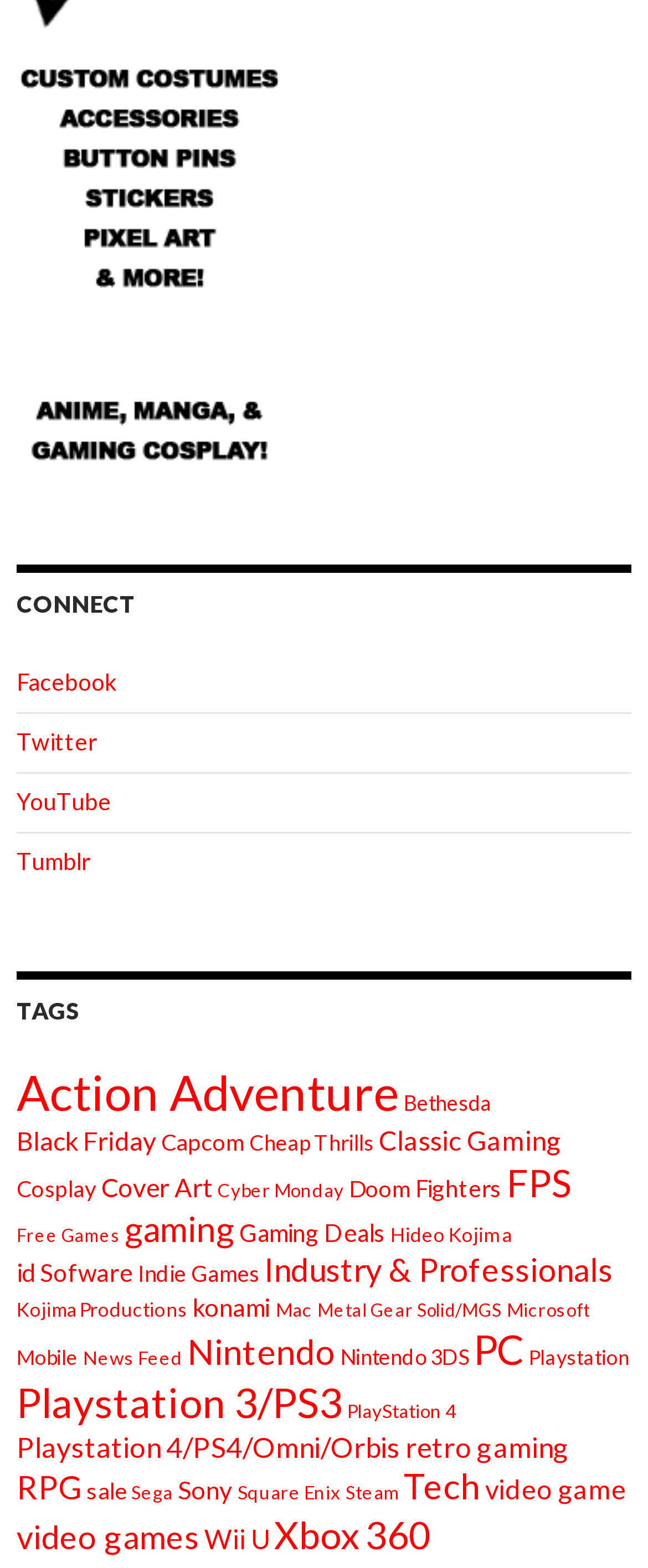Provide a one-word or short-phrase response to the question:
How many items are related to 'Action Adventure'?

253